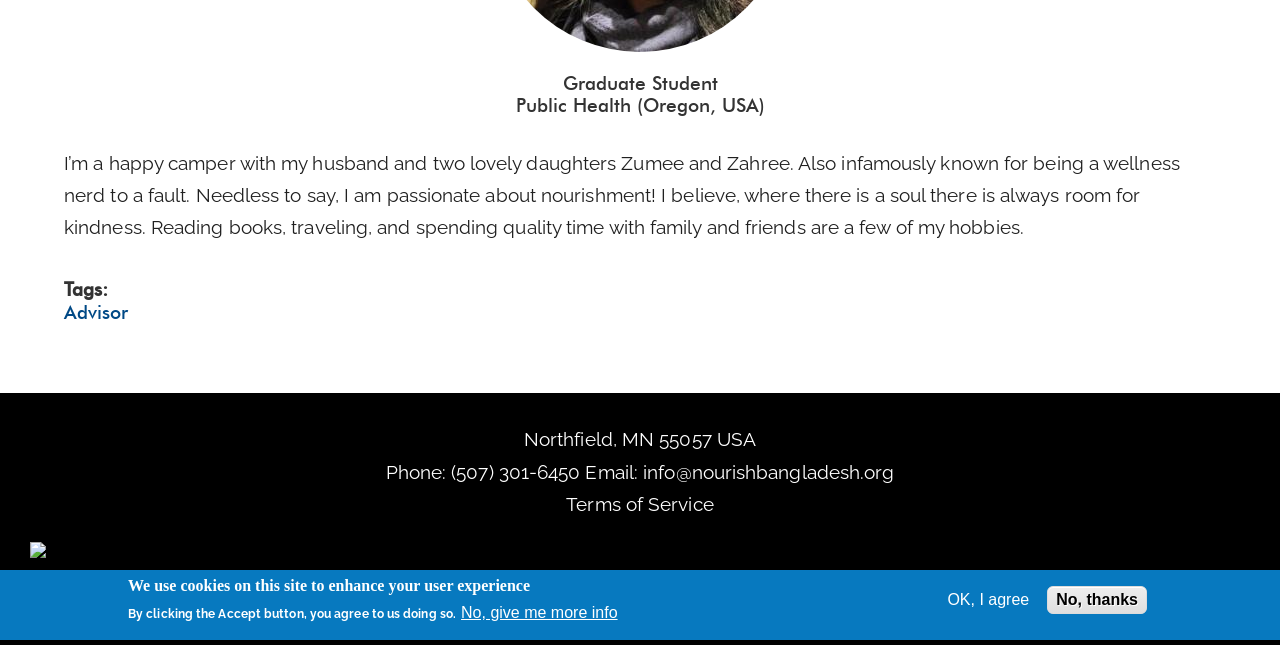Identify the bounding box coordinates for the UI element described as: "Advisor".

[0.05, 0.466, 0.1, 0.501]